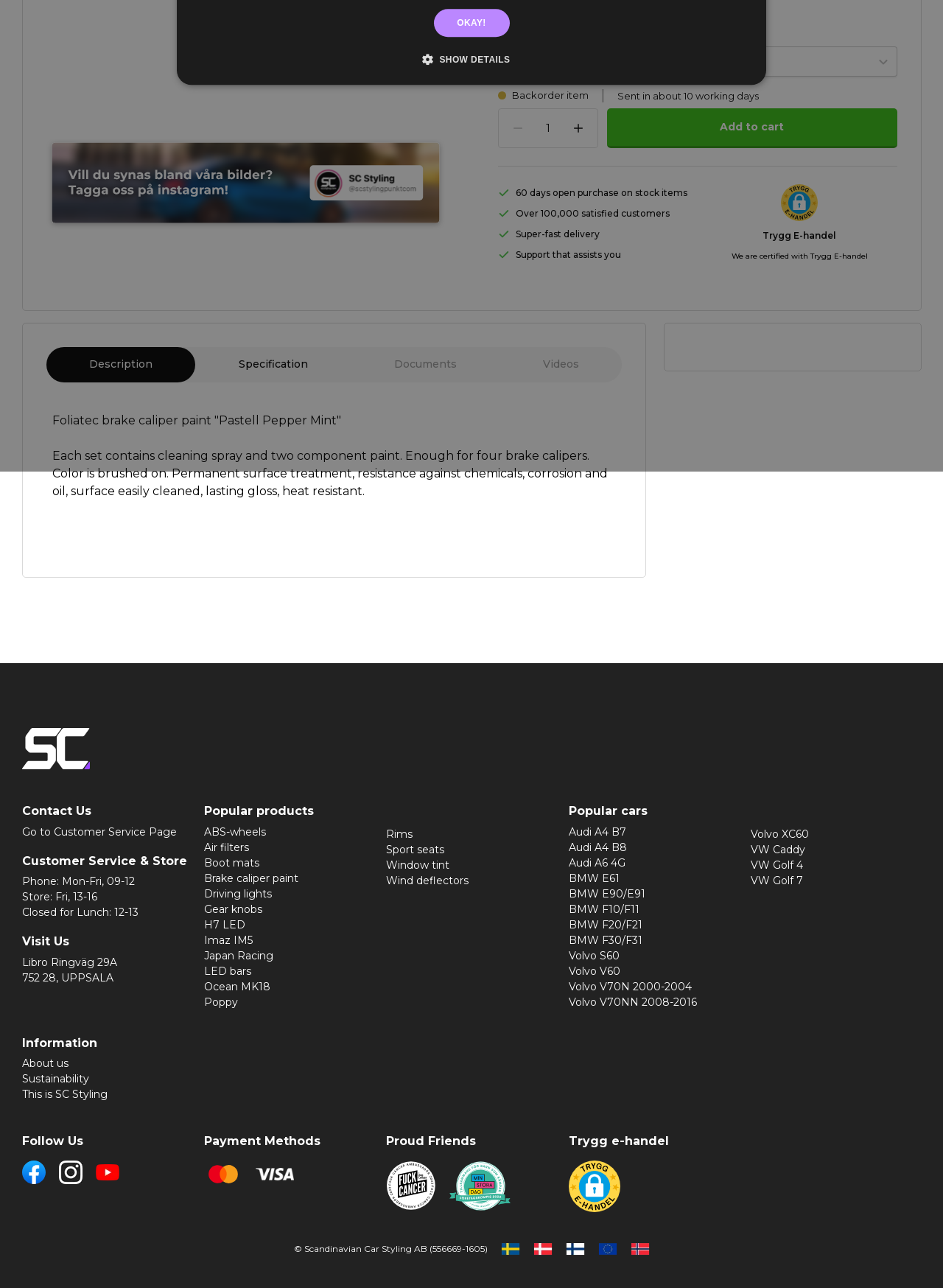Bounding box coordinates are specified in the format (top-left x, top-left y, bottom-right x, bottom-right y). All values are floating point numbers bounded between 0 and 1. Please provide the bounding box coordinate of the region this sentence describes: This is SC Styling

[0.023, 0.844, 0.114, 0.856]